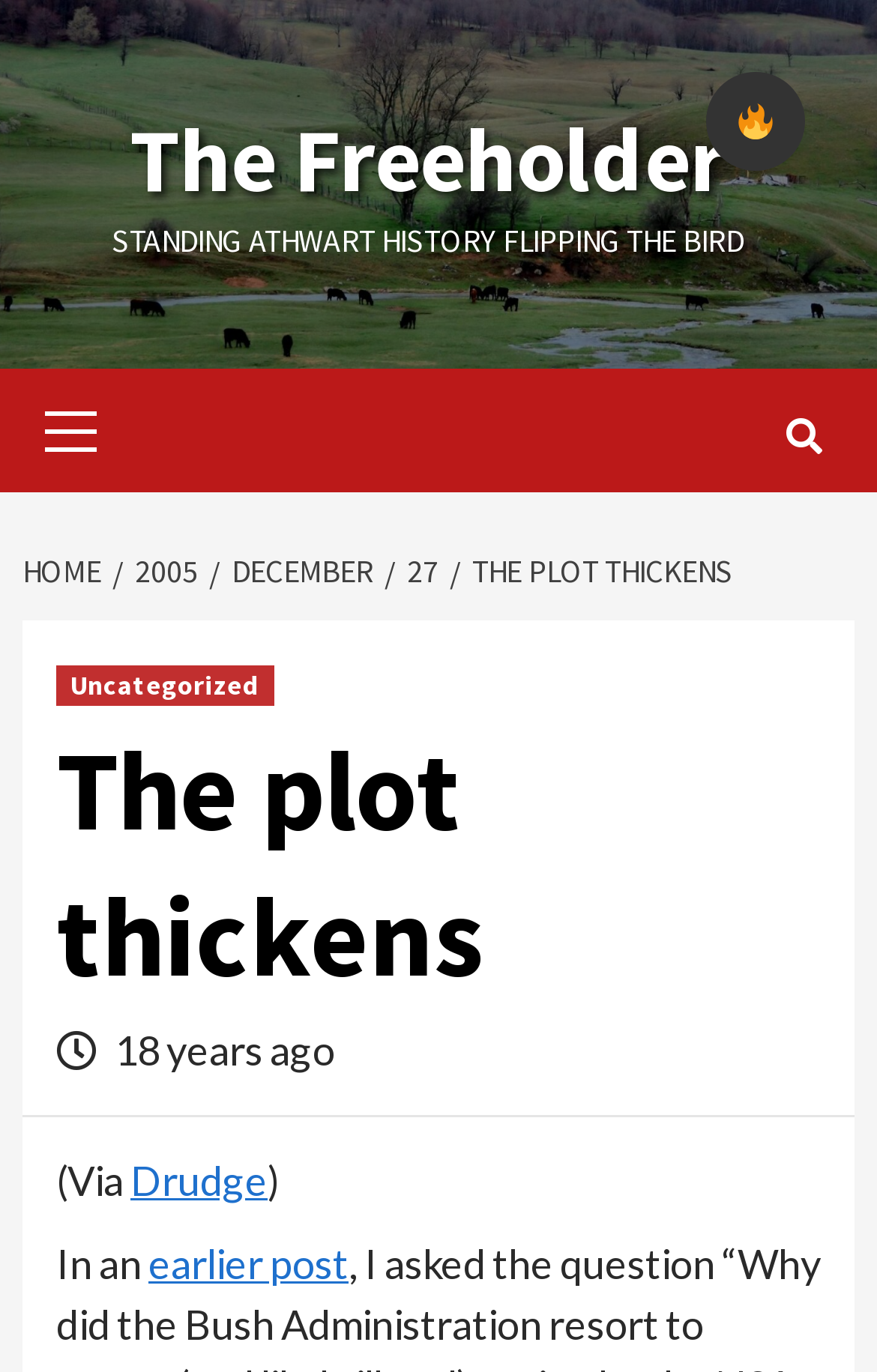How old is the post?
Look at the webpage screenshot and answer the question with a detailed explanation.

I determined the age of the post by looking at the static text element with the text '18 years ago', which suggests that the post was written 18 years ago.